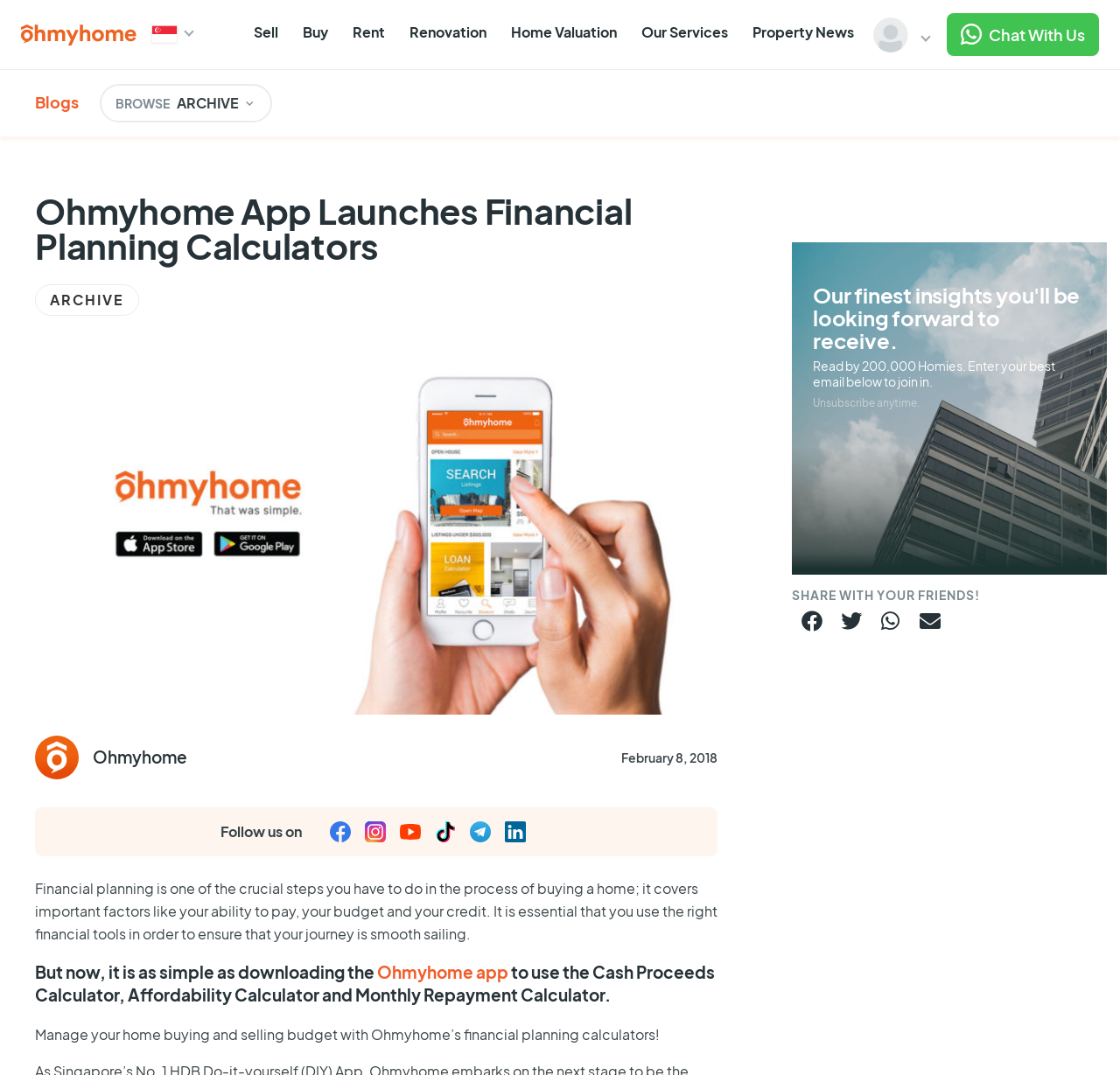What is the topic of the blog post?
Examine the image and give a concise answer in one word or a short phrase.

Financial planning for home buying